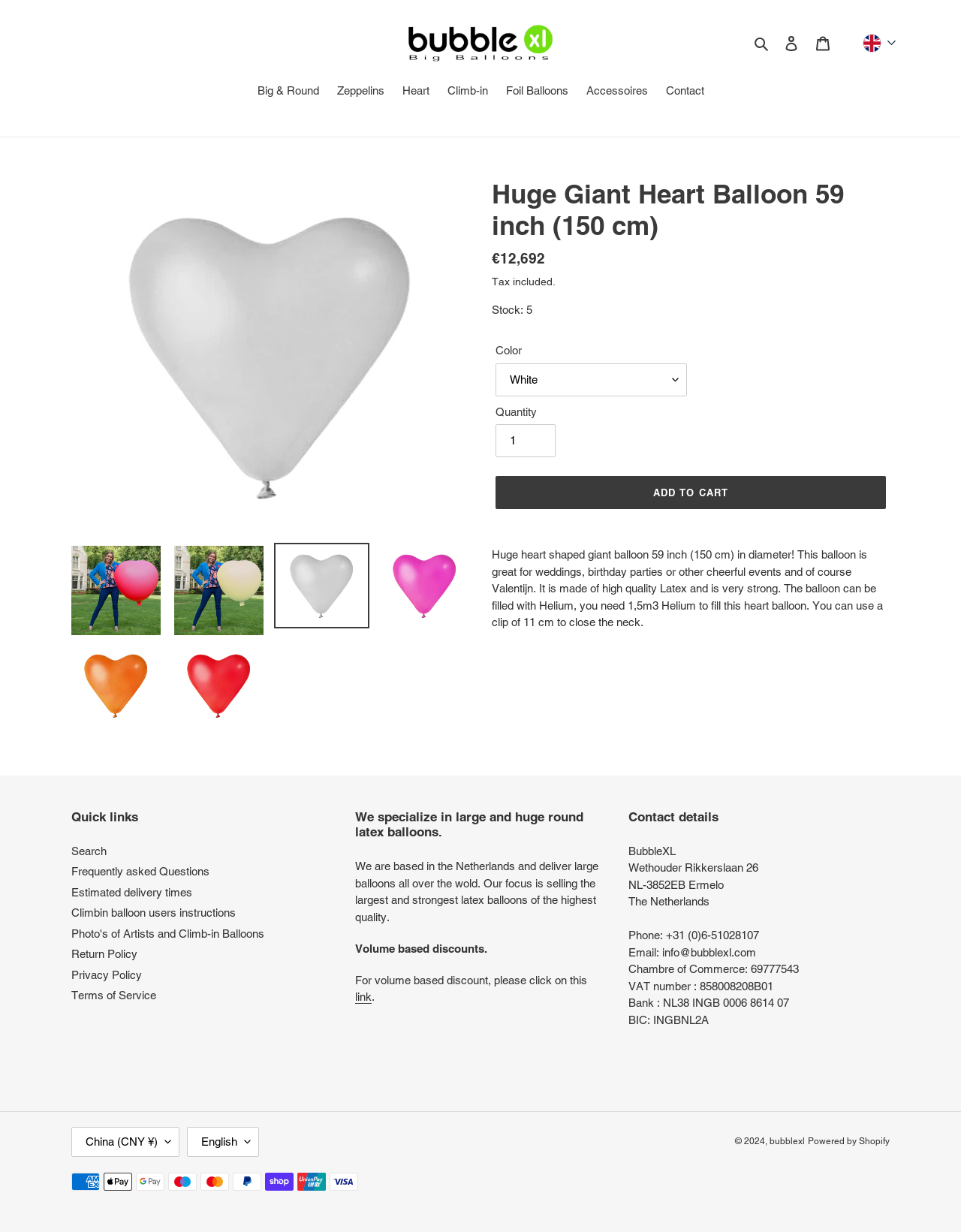Elaborate on the information and visuals displayed on the webpage.

This webpage is about a huge heart-shaped giant balloon, specifically 59 inches (150 cm) in diameter, suitable for weddings, birthday parties, and other cheerful events. At the top of the page, there is a navigation menu with links to "Big & Round", "Zeppelins", "Heart", "Climb-in", "Foil Balloons", "Accessoires", and "Contact". Below this menu, there is a logo "BubbleXL" with a search button and links to "Log in" and "Cart" on the right side.

The main content of the page is divided into two sections. On the left side, there is a large image of the heart-shaped balloon, with five smaller images below it, which are likely thumbnails for a gallery viewer. On the right side, there is a product description, including the price (€12,692) and information about the product, such as its material (high-quality latex), size, and filling requirements (1.5m3 Helium).

Below the product description, there are options to select the color and quantity of the balloon, as well as an "Add to cart" button. Further down, there is a section with quick links to "Search", "Frequently asked Questions", "Estimated delivery times", and other related topics.

At the bottom of the page, there is a section with information about the company, including their specialization in large and huge round latex balloons, their location in the Netherlands, and their delivery policy. There are also links to their contact details, including phone number, email, and physical address.

On the right side of the page, there is a section with links to "COUNTRY/REGION" and "LANGUAGE" options, as well as a copyright notice and links to the company's social media profiles.